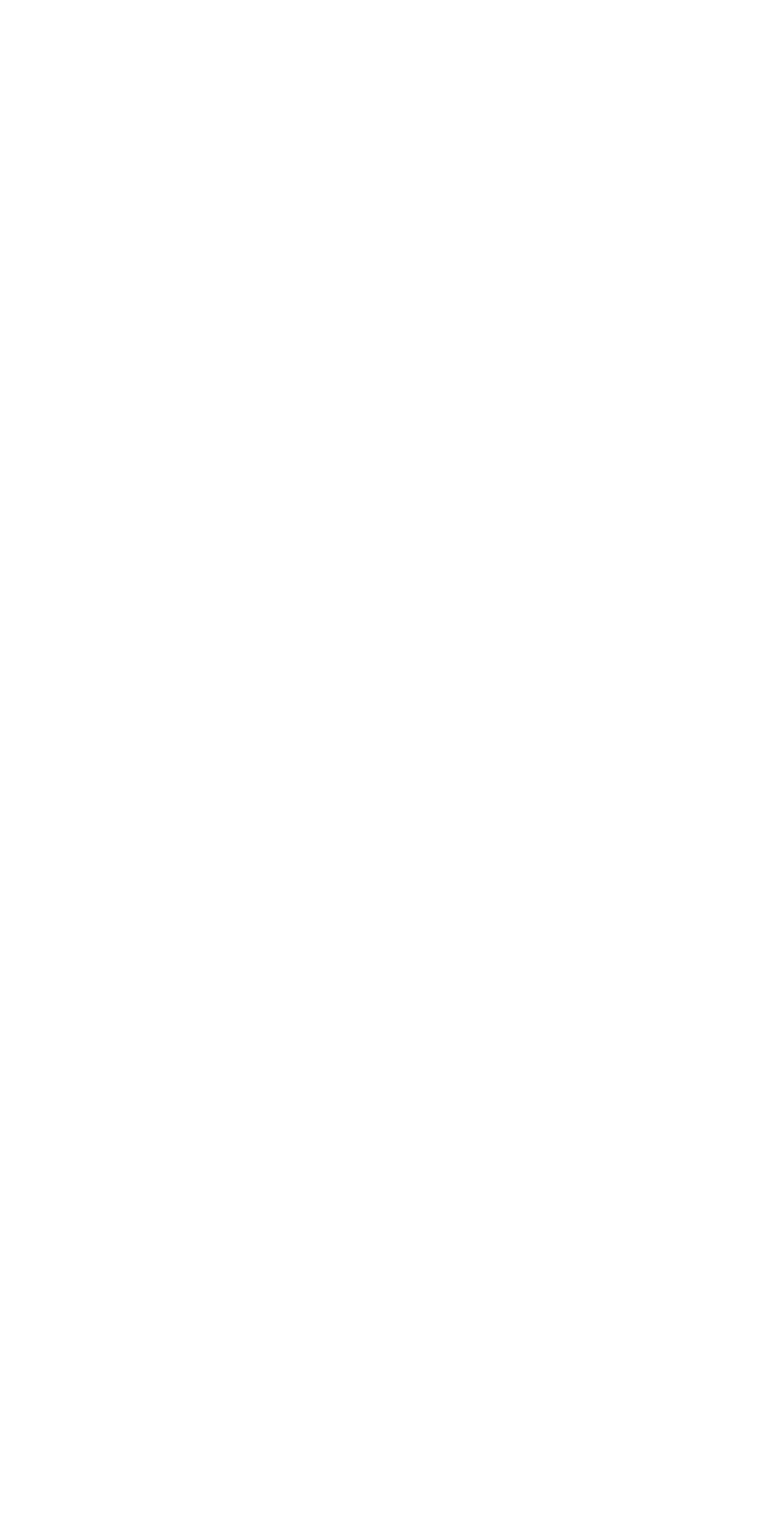Who designed this website? Using the information from the screenshot, answer with a single word or phrase.

Jon White